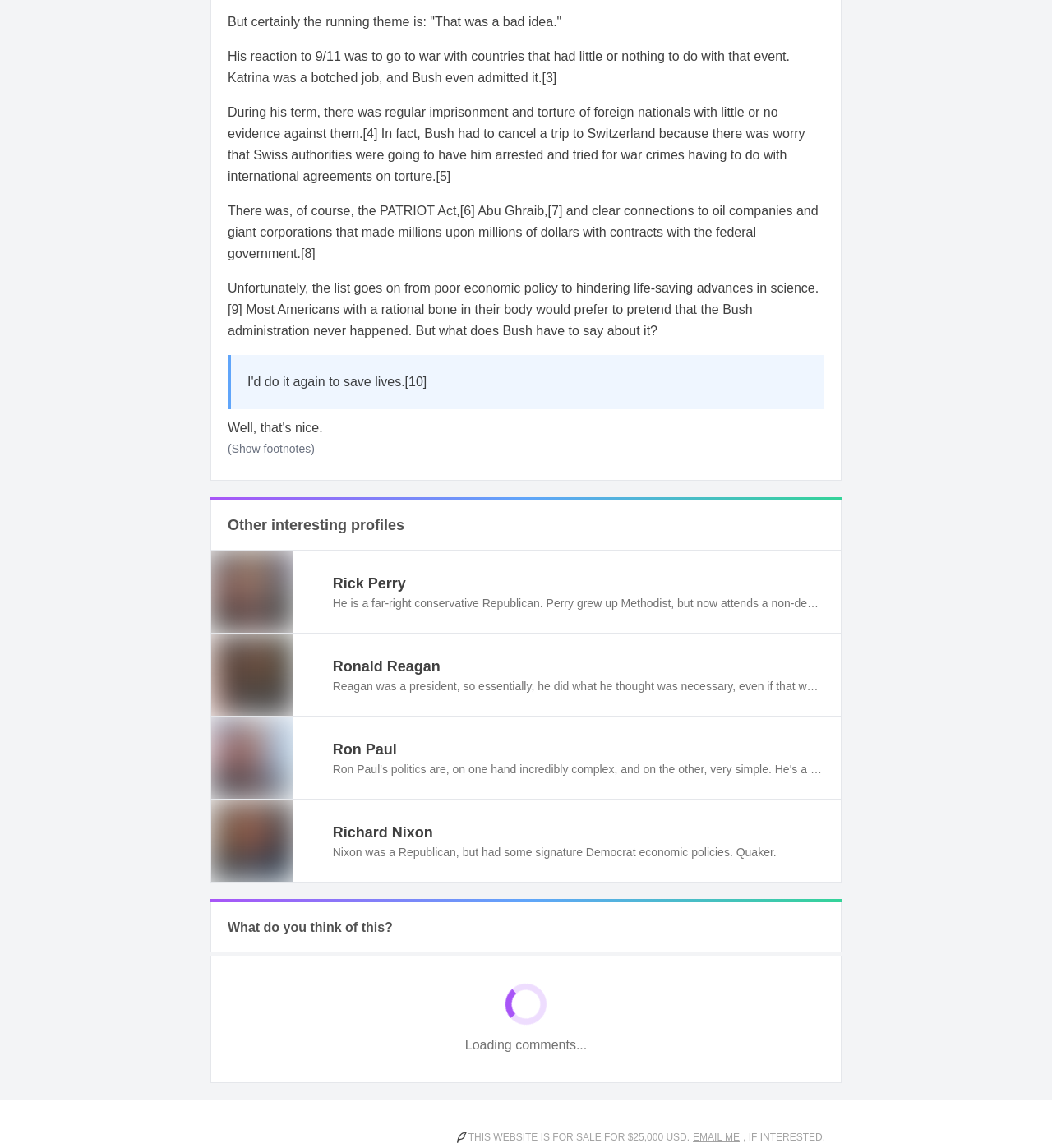Give a concise answer using one word or a phrase to the following question:
What is the topic of the article?

George Bush